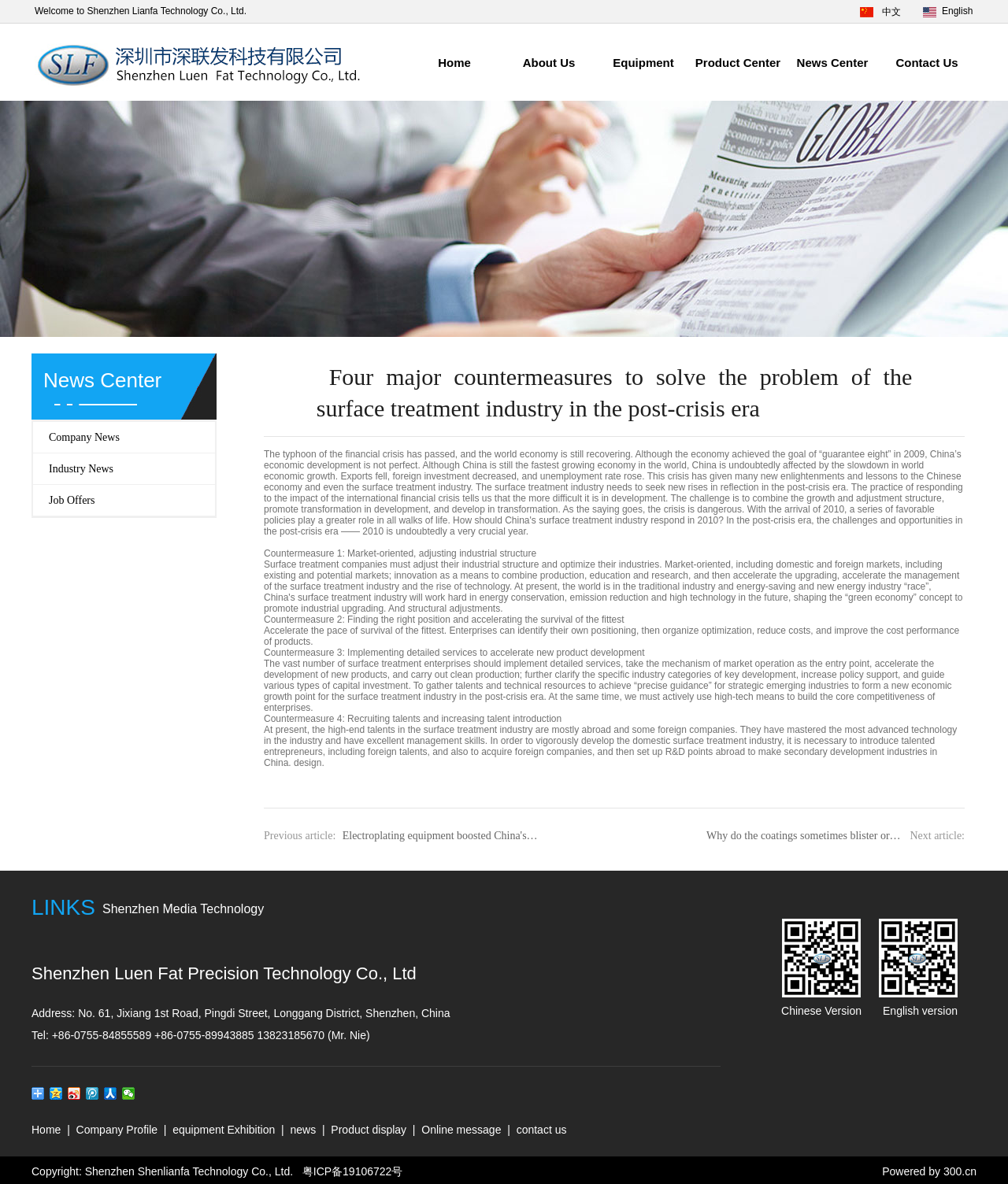Find and provide the bounding box coordinates for the UI element described with: "Home".

[0.031, 0.949, 0.06, 0.959]